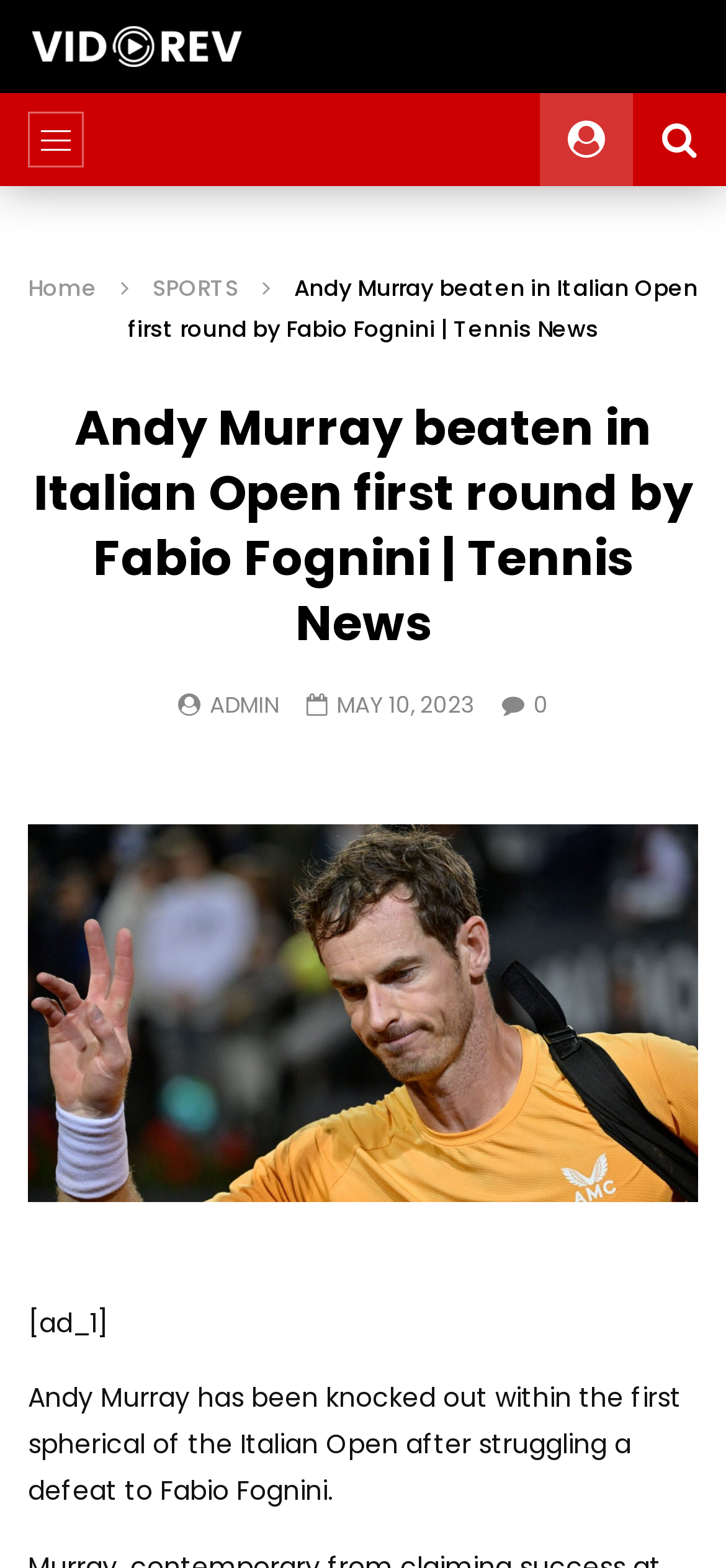What is the round in which Andy Murray was defeated? Using the information from the screenshot, answer with a single word or phrase.

first round